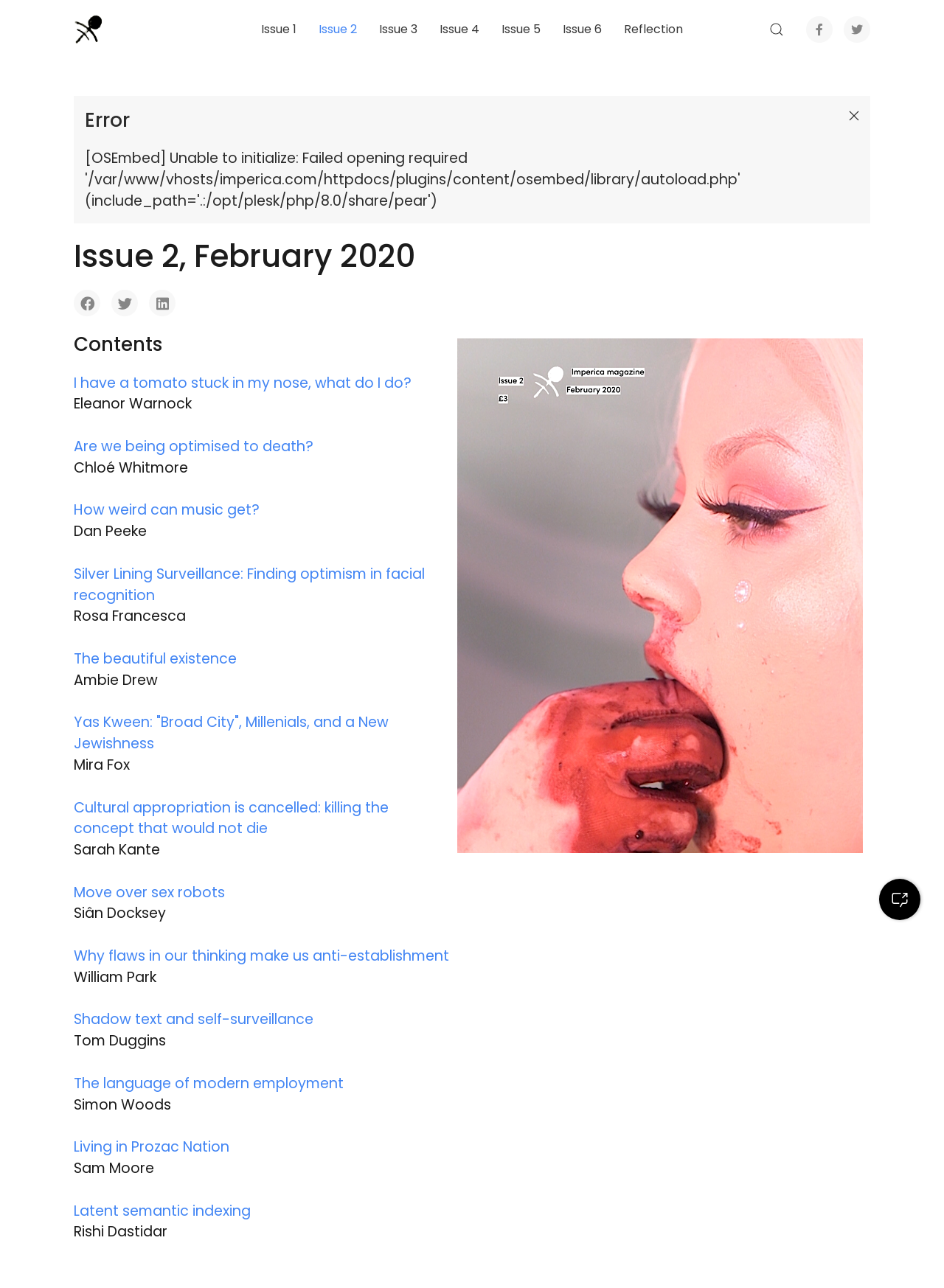Please identify the bounding box coordinates of the element I should click to complete this instruction: 'Read the article 'I have a tomato stuck in my nose, what do I do?''. The coordinates should be given as four float numbers between 0 and 1, like this: [left, top, right, bottom].

[0.078, 0.289, 0.436, 0.305]